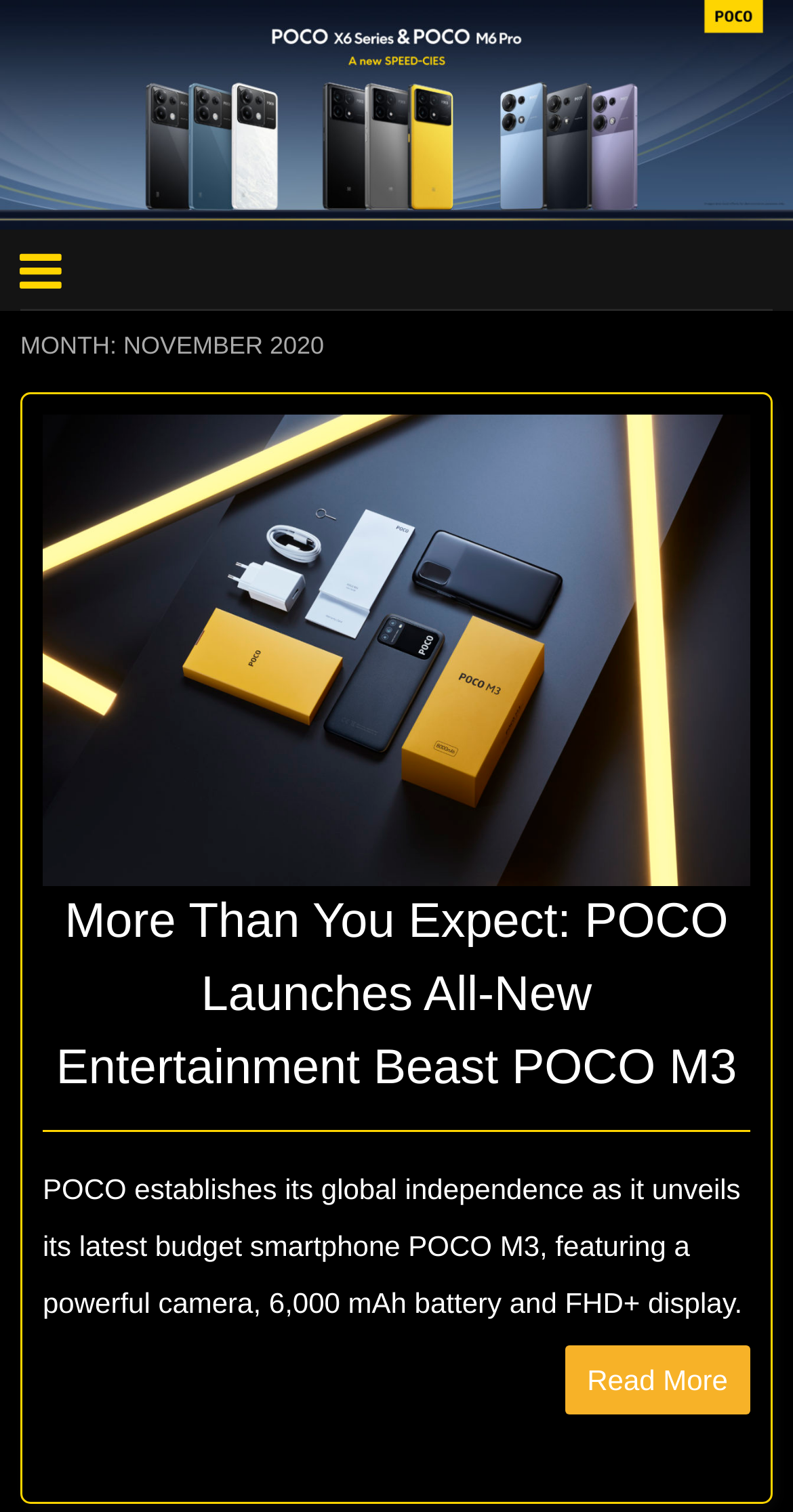What is the capacity of the battery in POCO M3?
Give a one-word or short phrase answer based on the image.

6,000 mAh